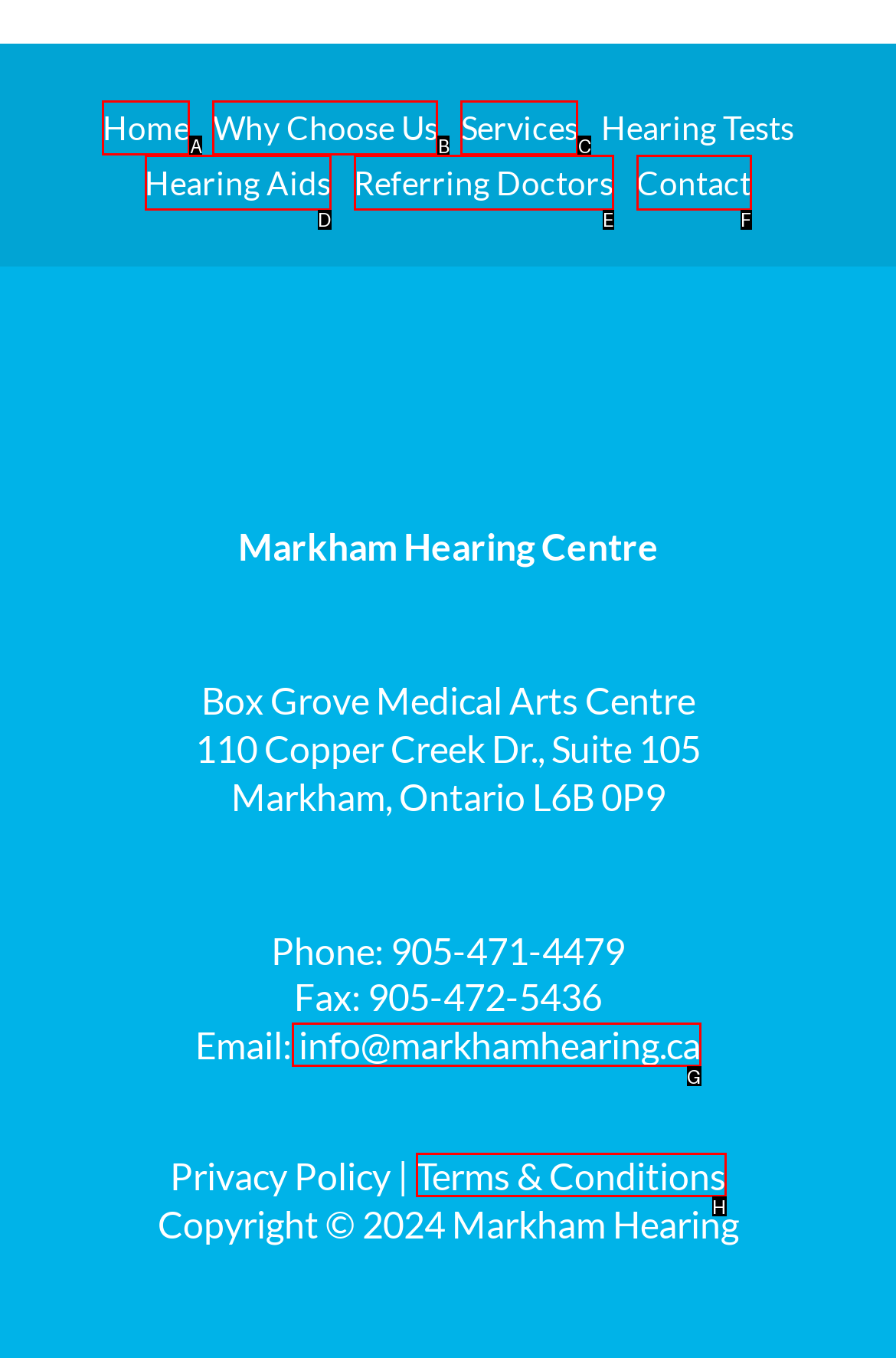Based on the provided element description: info@markhamhearing.ca, identify the best matching HTML element. Respond with the corresponding letter from the options shown.

G